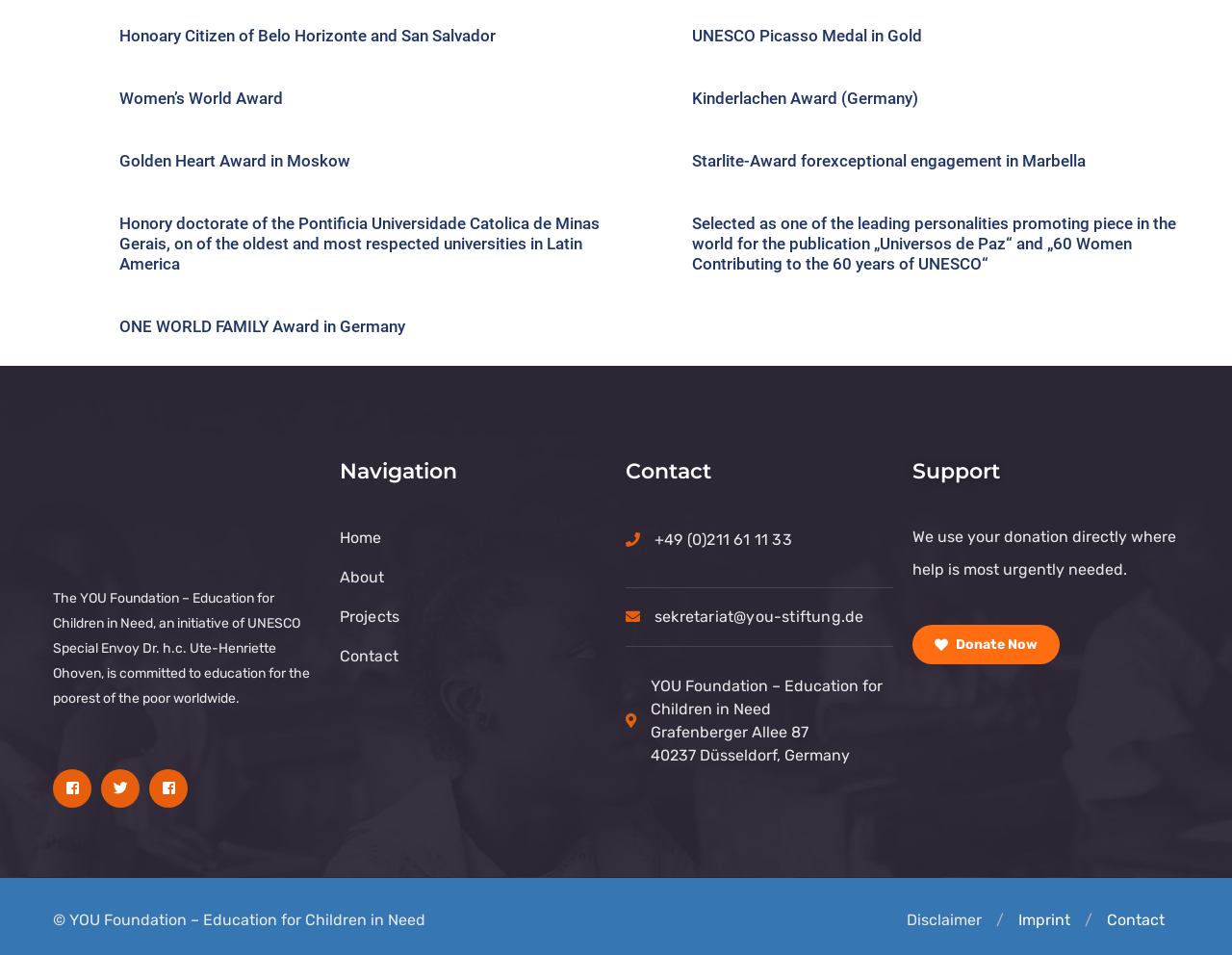Locate the bounding box coordinates of the item that should be clicked to fulfill the instruction: "Click the Facebook link".

[0.043, 0.805, 0.074, 0.845]